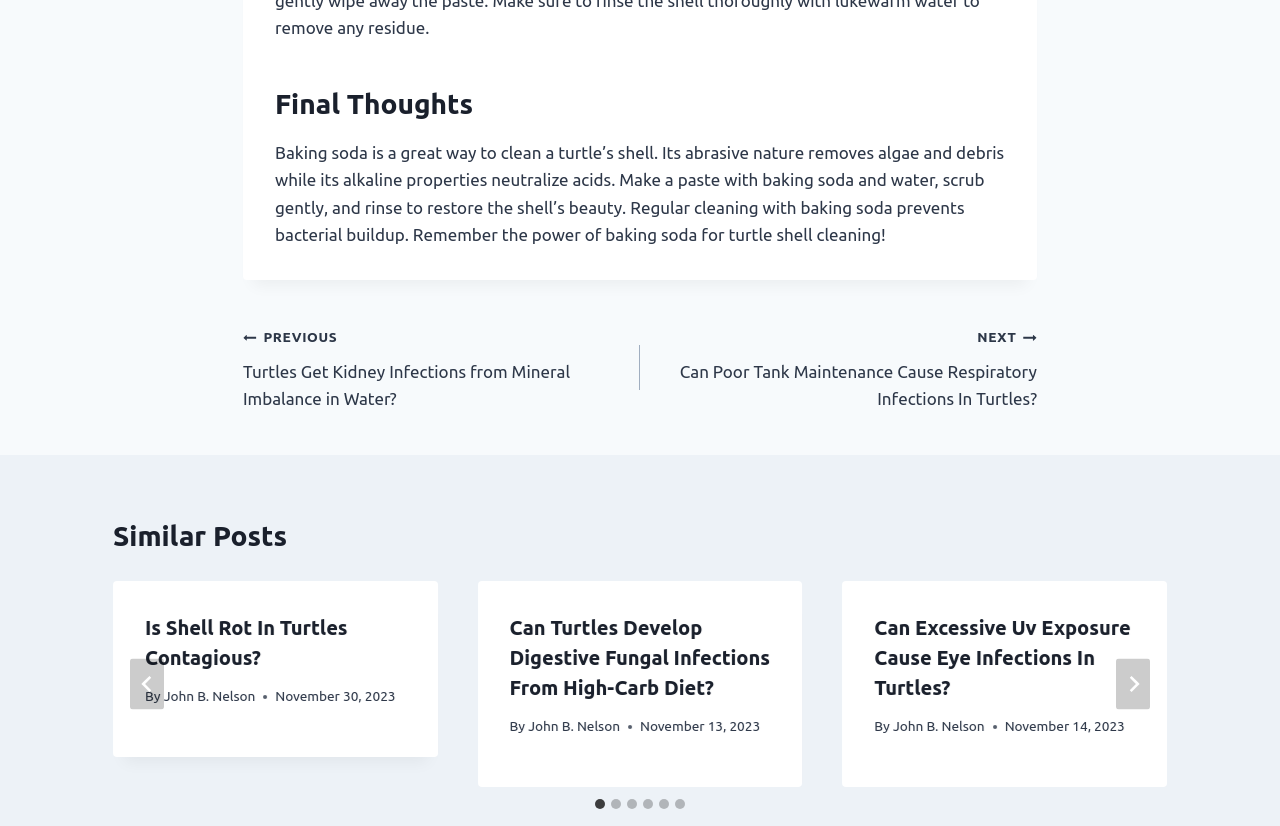What is the purpose of the 'Post navigation' section?
Provide a one-word or short-phrase answer based on the image.

To navigate between posts